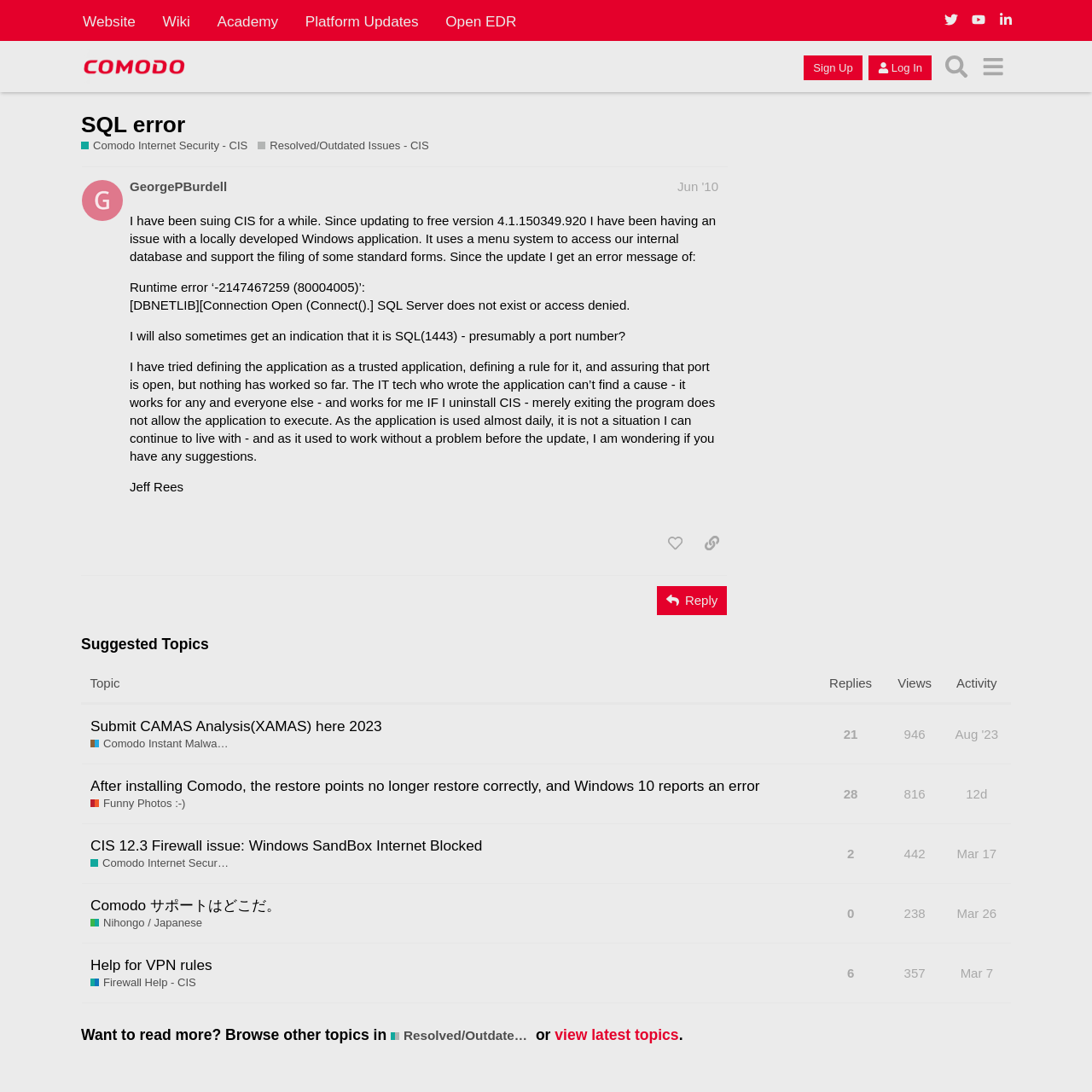Locate the bounding box coordinates of the clickable area to execute the instruction: "Click the 'Reply' button". Provide the coordinates as four float numbers between 0 and 1, represented as [left, top, right, bottom].

[0.602, 0.536, 0.666, 0.563]